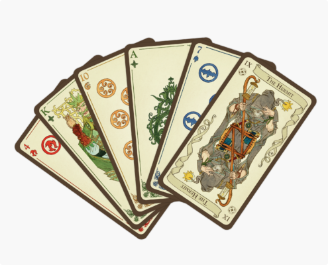What design elements does the card game draw inspiration from?
Please respond to the question with a detailed and informative answer.

The caption states that the card game draws inspiration from classic tarot design elements, which is evident in the unique artwork and vibrant colors of the playing cards.